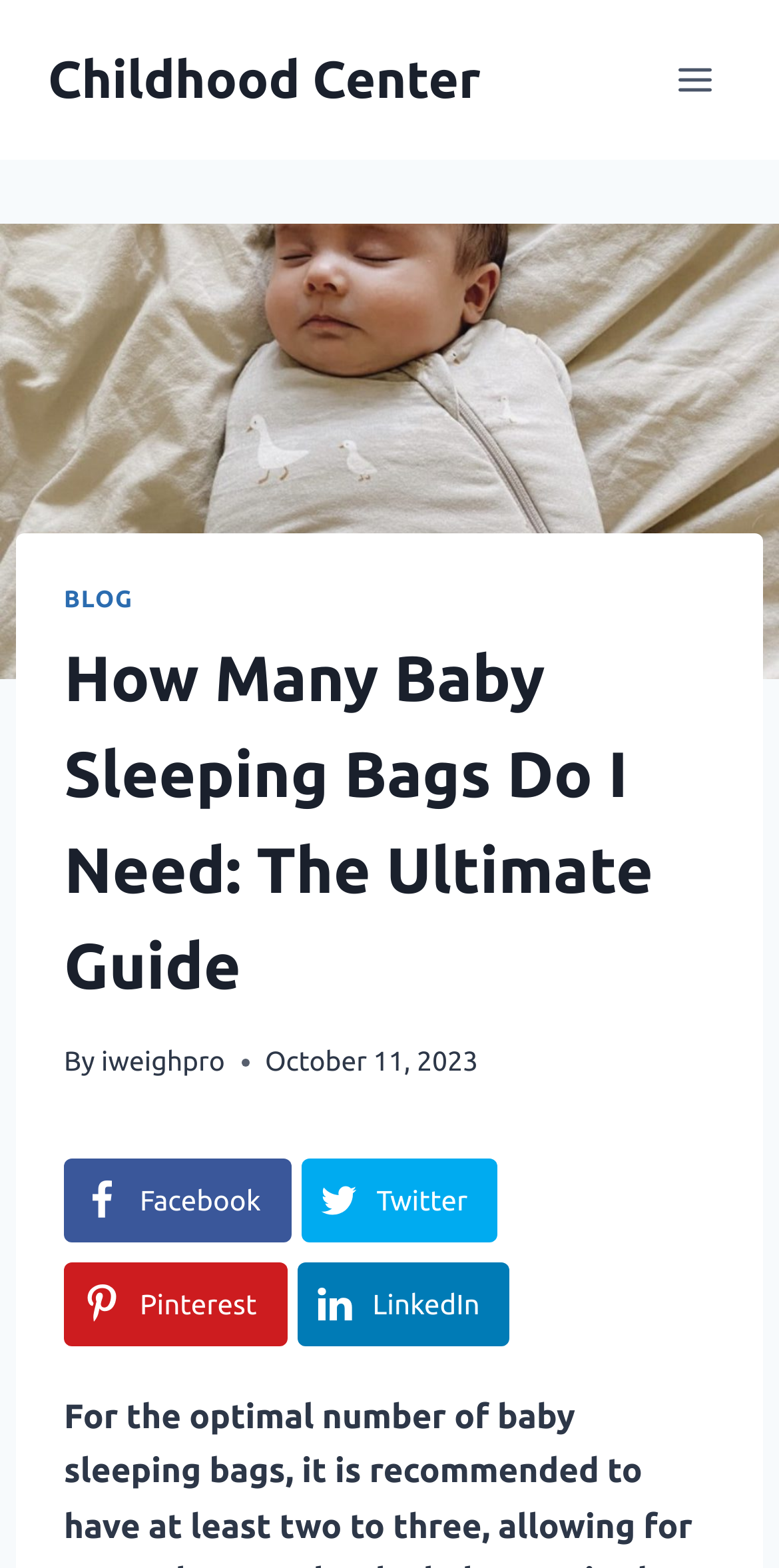Answer the following query with a single word or phrase:
What is the date of publication of this article?

October 11, 2023